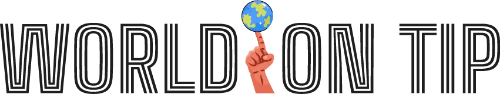What is the font style of the brand name?
Give a detailed and exhaustive answer to the question.

The caption explicitly states that the brand name 'WORLD ON TIP' is displayed in bold, striped lettering, which emphasizes the theme of global focus and connectivity.